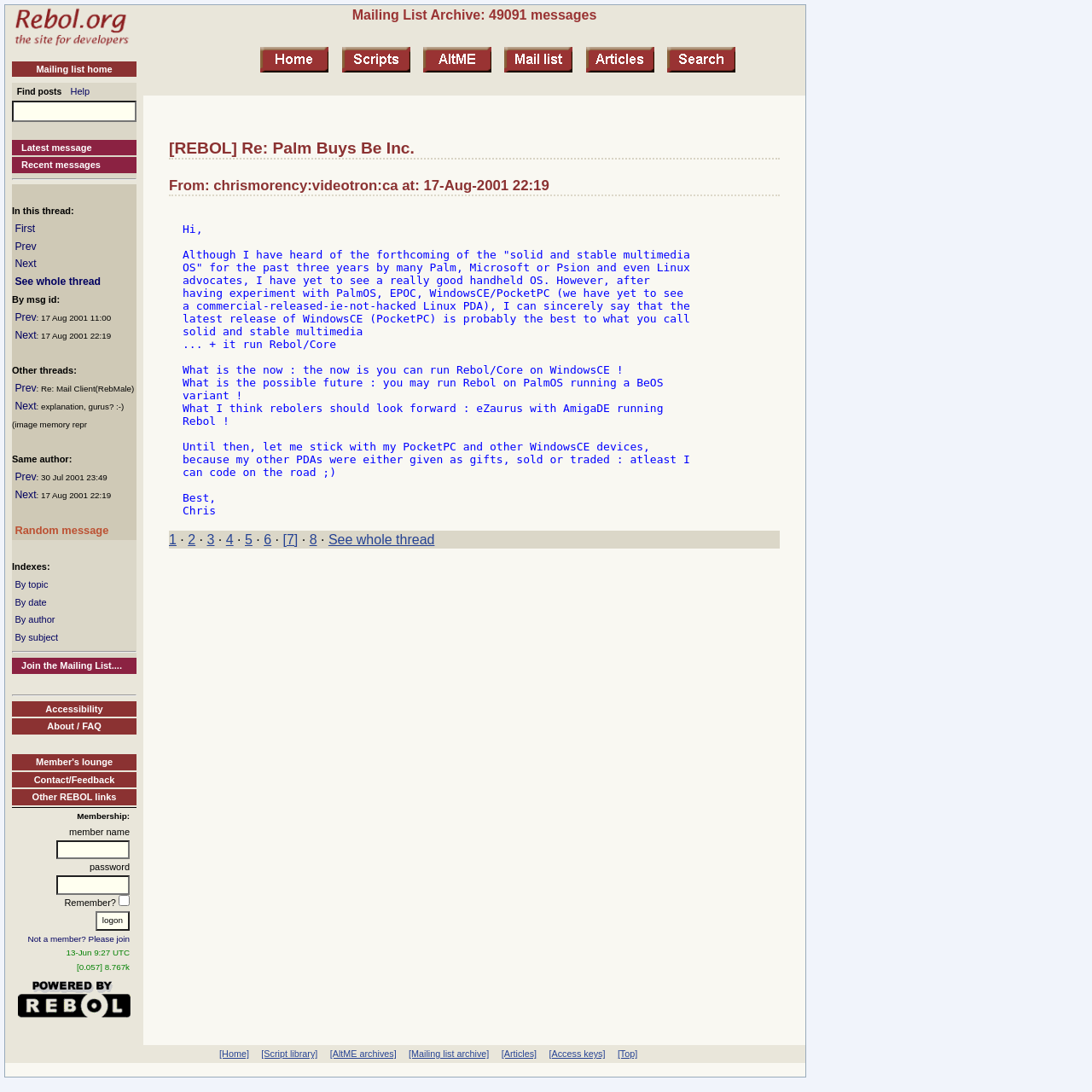What is the topic of the mailing list archive?
Deliver a detailed and extensive answer to the question.

The topic of the mailing list archive is 'Palm Buys Be Inc.' which can be inferred from the text 'Mailing List Archive: Re: Palm Buys Be Inc.' at the top of the webpage.